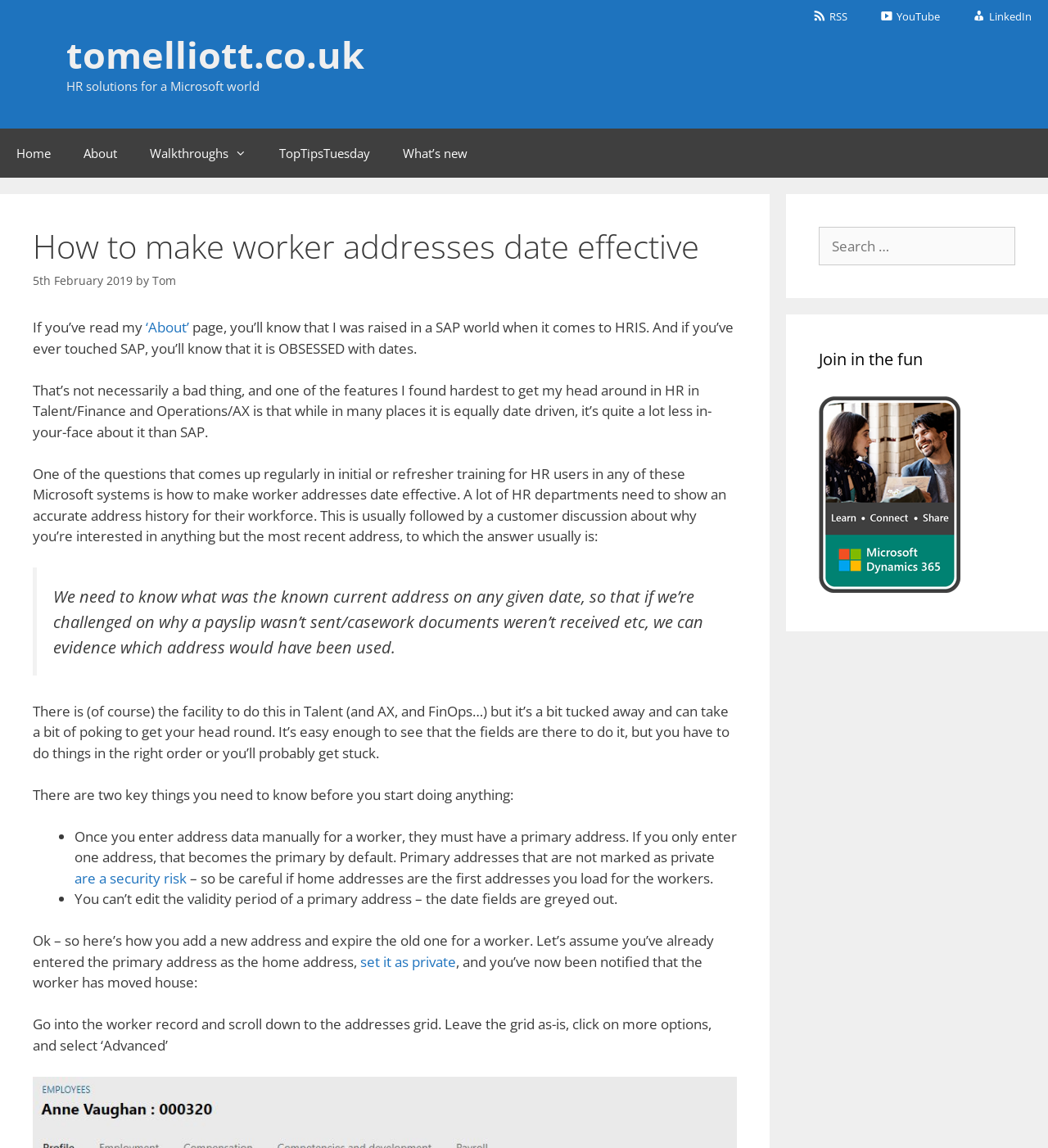Give a detailed account of the webpage.

This webpage is about HR solutions for a Microsoft world, with a focus on making worker addresses date effective. At the top, there are three social media links to RSS, YouTube, and LinkedIn, followed by a banner with a link to the website's homepage and a tagline "HR solutions for a Microsoft world". Below the banner, there is a primary navigation menu with links to "Home", "About", "Walkthroughs", "TopTipsTuesday", and "What's new".

The main content of the webpage is an article titled "How to make worker addresses date effective". The article is dated February 5th, 2019, and is written by Tom. The article begins by explaining that SAP, a HRIS system, is obsessed with dates, and that this feature can be challenging to understand in Microsoft systems like HR in Talent/Finance and Operations/AX.

The article then delves into the topic of making worker addresses date effective, explaining that HR departments need to show an accurate address history for their workforce. The author notes that this is often a topic of discussion in initial or refresher training for HR users in Microsoft systems.

The article provides a step-by-step guide on how to add a new address and expire the old one for a worker, including tips and warnings about primary addresses and security risks. The guide is divided into sections with headings and bullet points, making it easy to follow.

On the right side of the webpage, there are two complementary sections. The top section has a search box with a label "Search for:", allowing users to search the website. The bottom section has a heading "Join in the fun" and a link to a related webpage or resource.